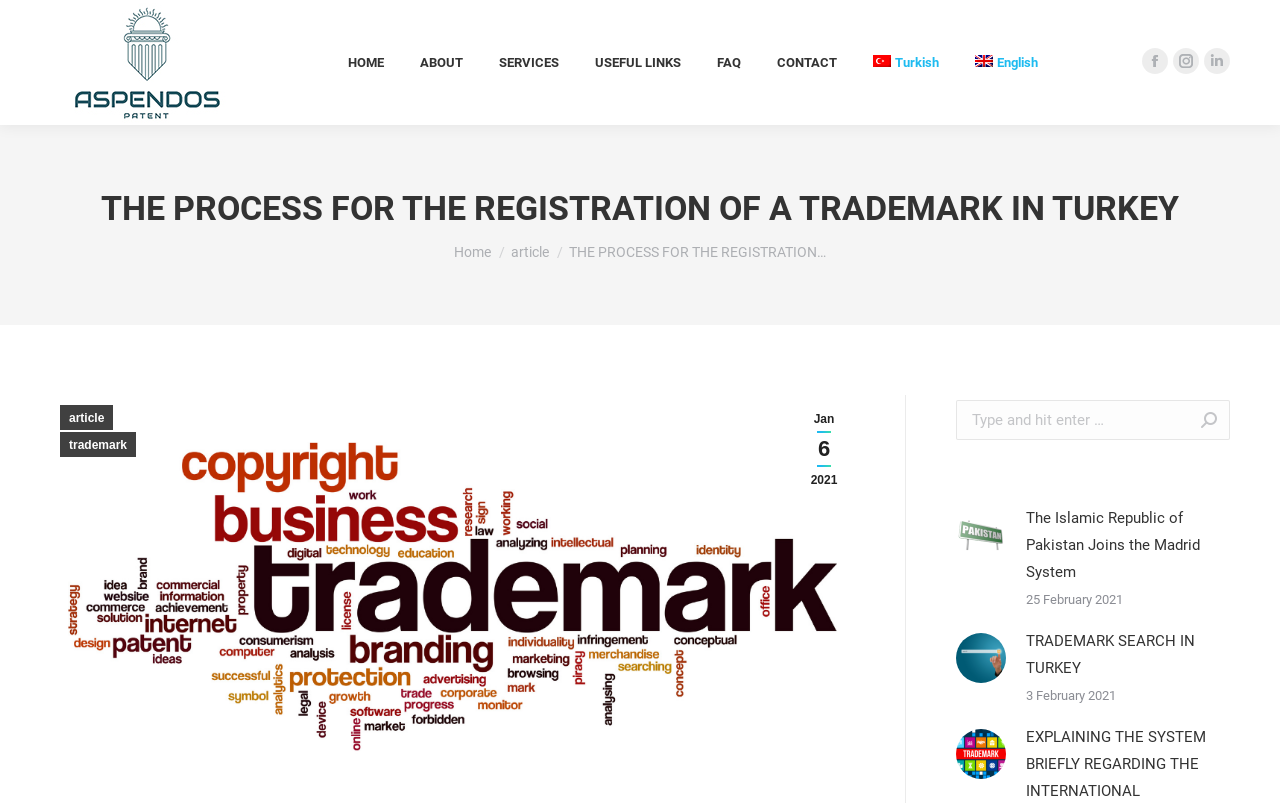Using the element description: "aria-label="Post image"", determine the bounding box coordinates. The coordinates should be in the format [left, top, right, bottom], with values between 0 and 1.

[0.747, 0.788, 0.786, 0.851]